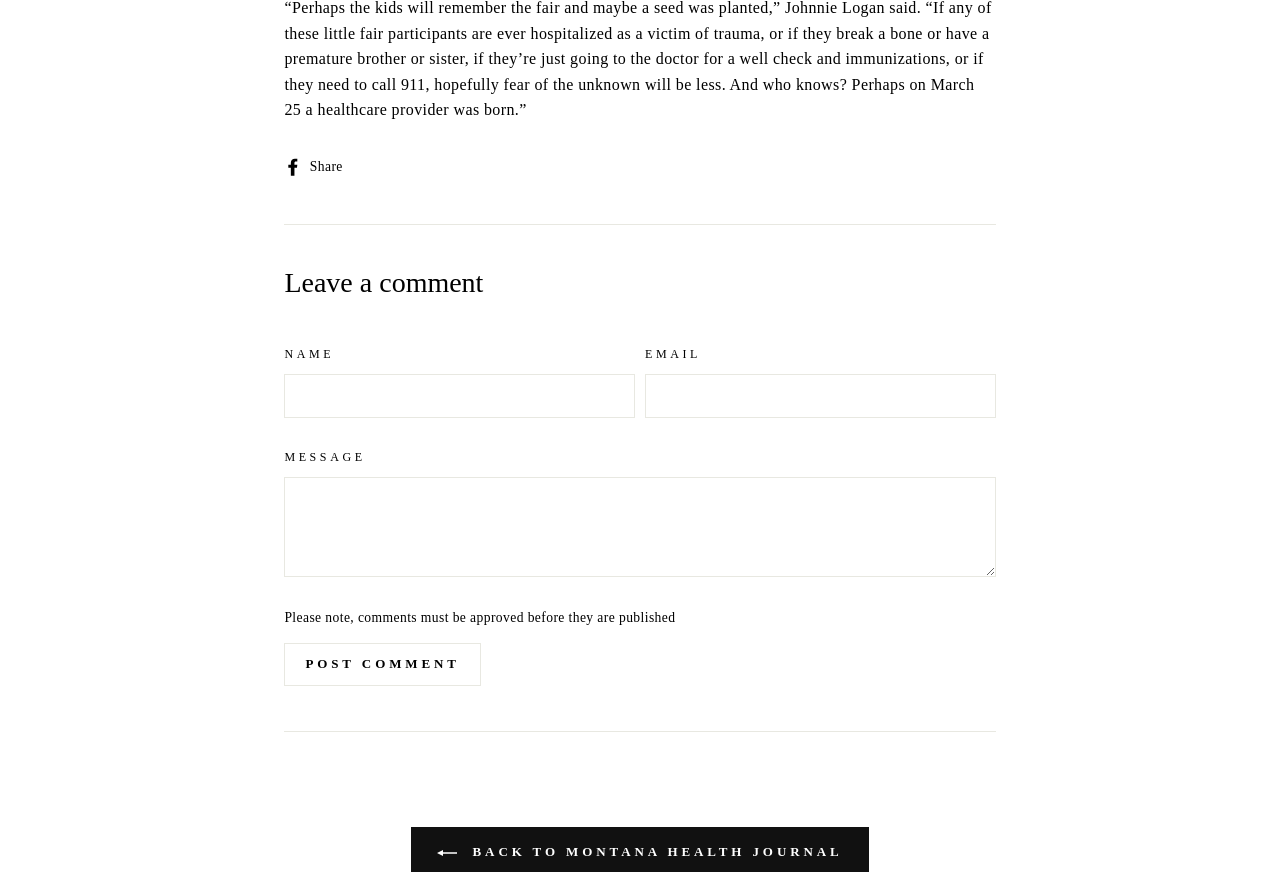Observe the image and answer the following question in detail: What happens to comments after they are posted?

The webpage has a static text that says 'Please note, comments must be approved before they are published', which implies that comments need to be approved before they are visible to others.